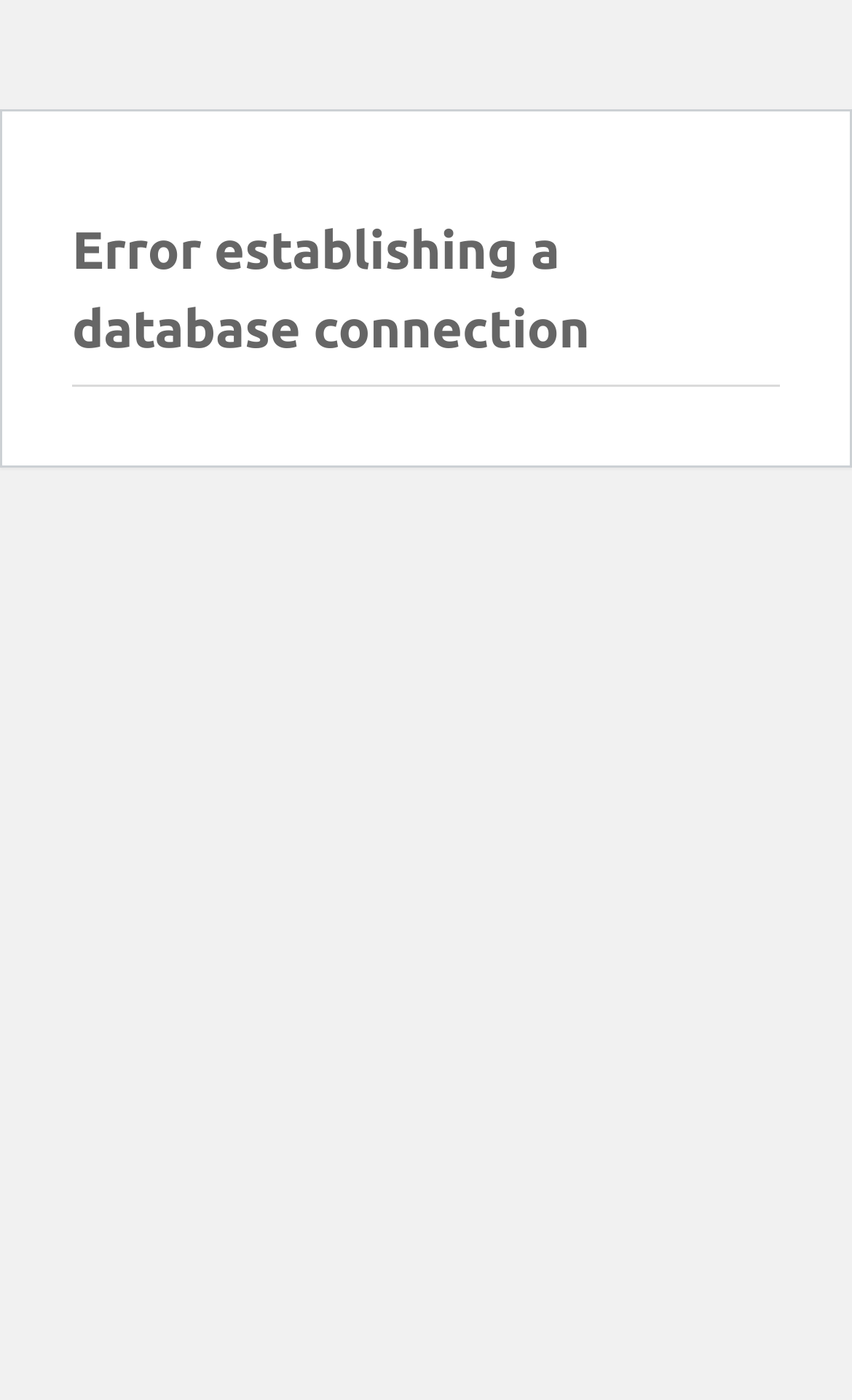Generate the title text from the webpage.

Error establishing a database connection